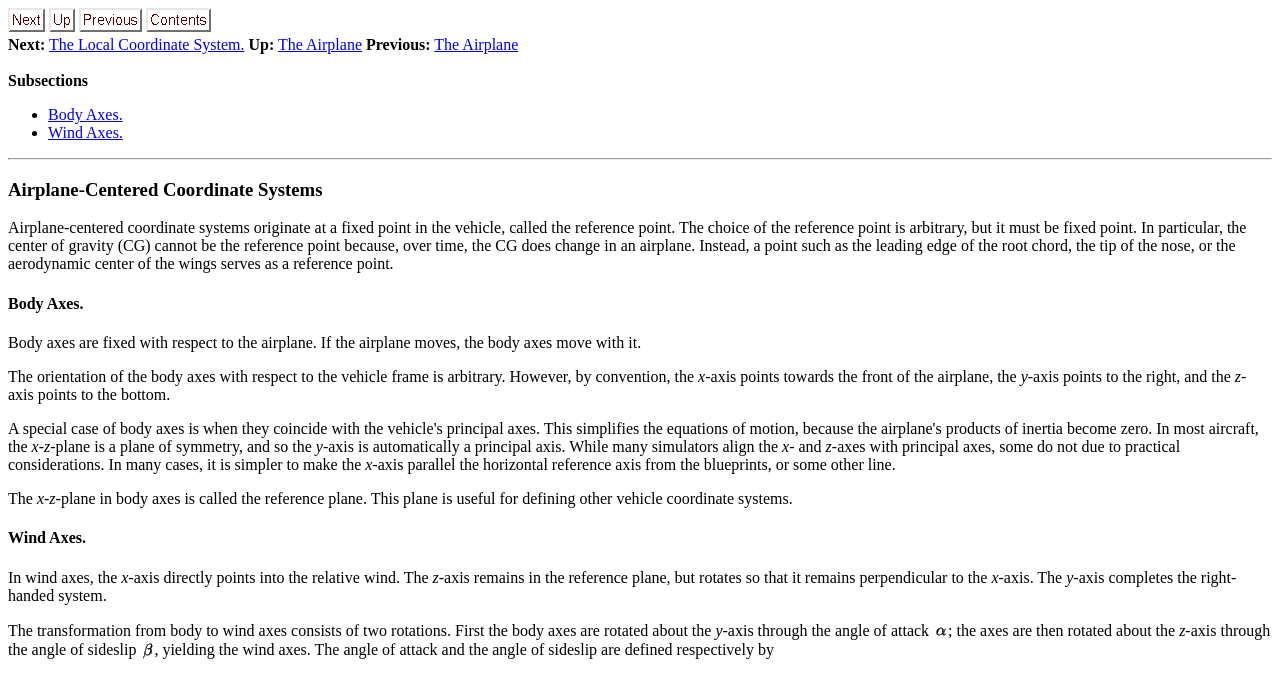Examine the image carefully and respond to the question with a detailed answer: 
What is the direction of the x-axis in wind axes?

The webpage states that in wind axes, the x-axis directly points into the relative wind, and the z-axis remains in the reference plane, but rotates so that it remains perpendicular to the x-axis.